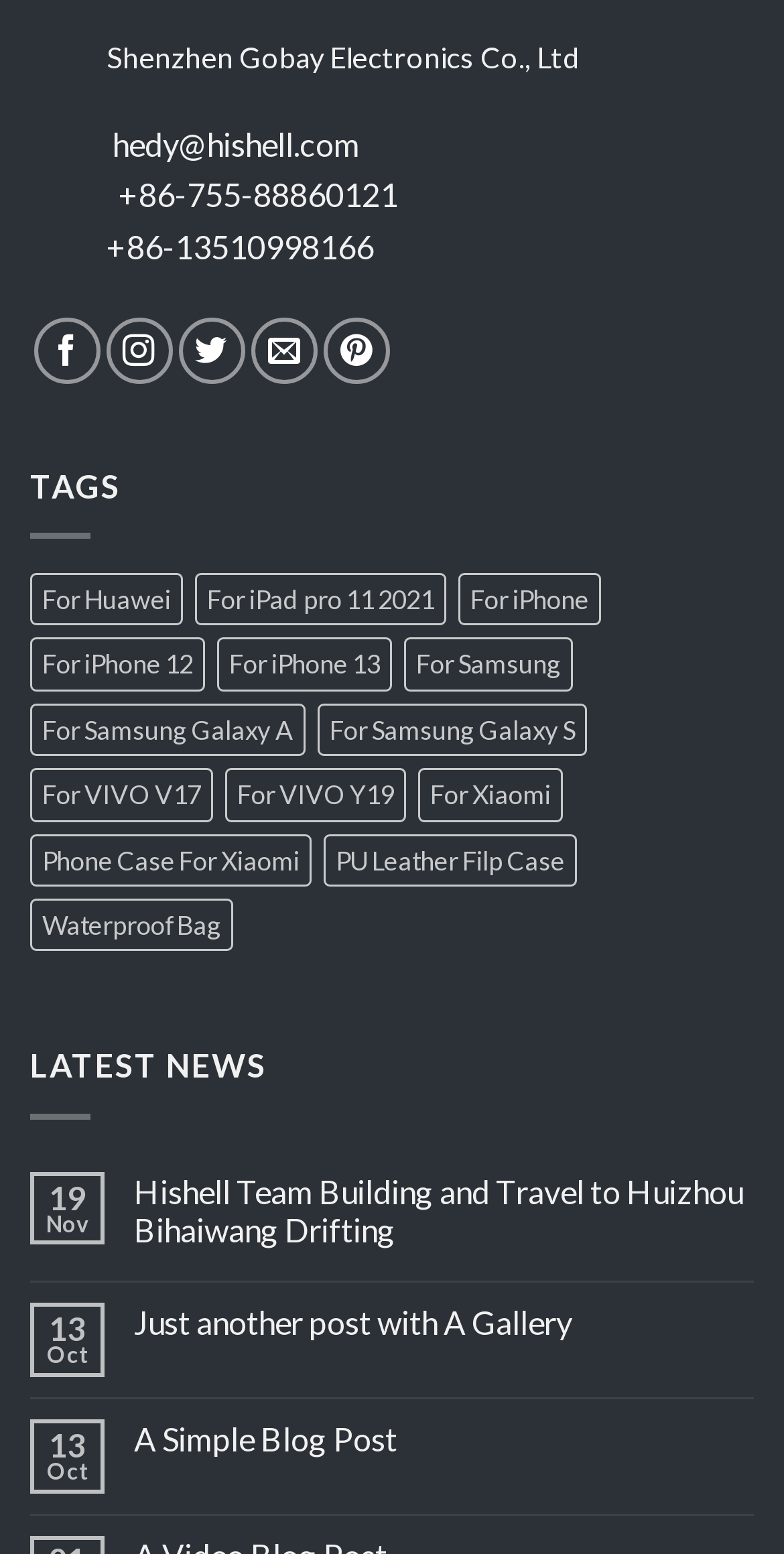Find the bounding box coordinates of the element you need to click on to perform this action: 'View products for iPhone 13'. The coordinates should be represented by four float values between 0 and 1, in the format [left, top, right, bottom].

[0.277, 0.41, 0.5, 0.445]